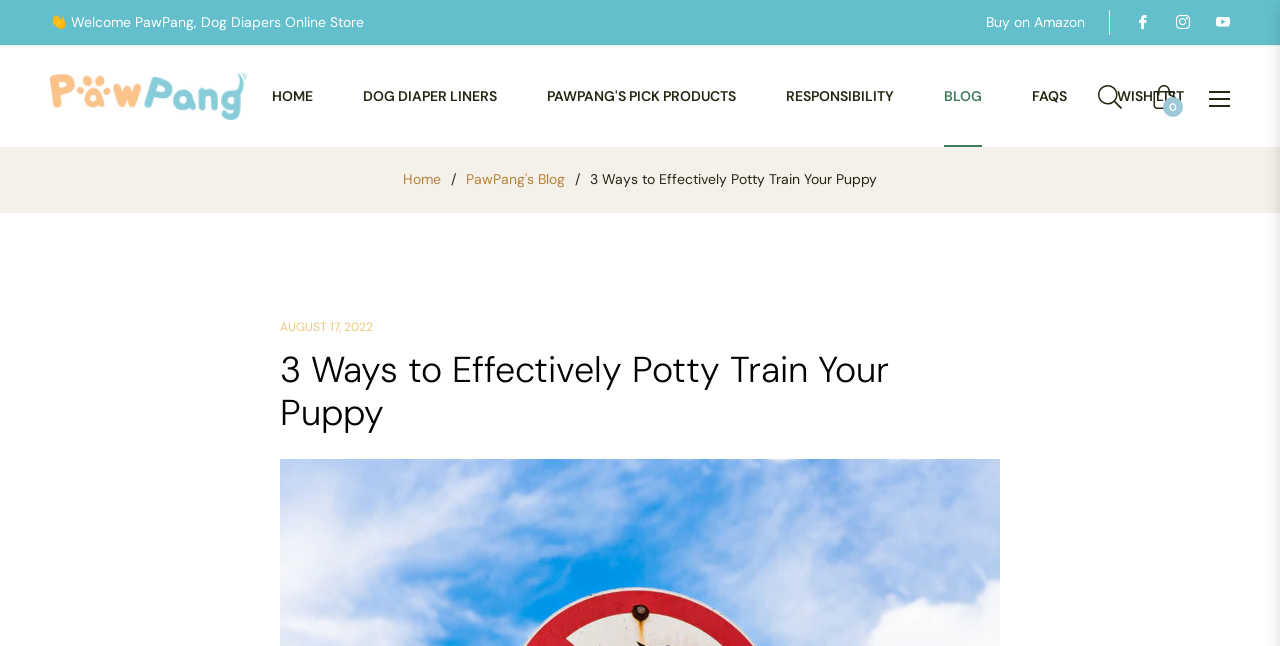Provide an in-depth description of the elements and layout of the webpage.

This webpage is about potty training a puppy, with a focus on effective methods. At the top left, there is a welcome message "Welcome PawPang, Dog Diapers Online Store" followed by a link to "Buy on Amazon" and three social media icons. Below this, there is a navigation menu with links to "HOME", "DOG DIAPER LINERS", "PAWPANG'S PICK PRODUCTS", "RESPONSIBILITY", "BLOG", "FAQS", and "WISH LIST".

To the right of the navigation menu, there is a shopping cart icon with a "0" indicating the number of items in the cart. Next to the cart, there is a button with no text.

Below the navigation menu, there is a breadcrumb trail showing the path "Home > PawPang's Blog". The main content of the page is an article titled "3 Ways to Effectively Potty Train Your Puppy", which is dated "AUGUST 17, 2022". The article begins with a brief introduction, stating that the first thing to remember when teaching a puppy to pee and poop outside is to give them simple, short commands.

There are no images directly related to the article content, but there is a PawPang logo image at the top left, which is also a link to the PawPang website.